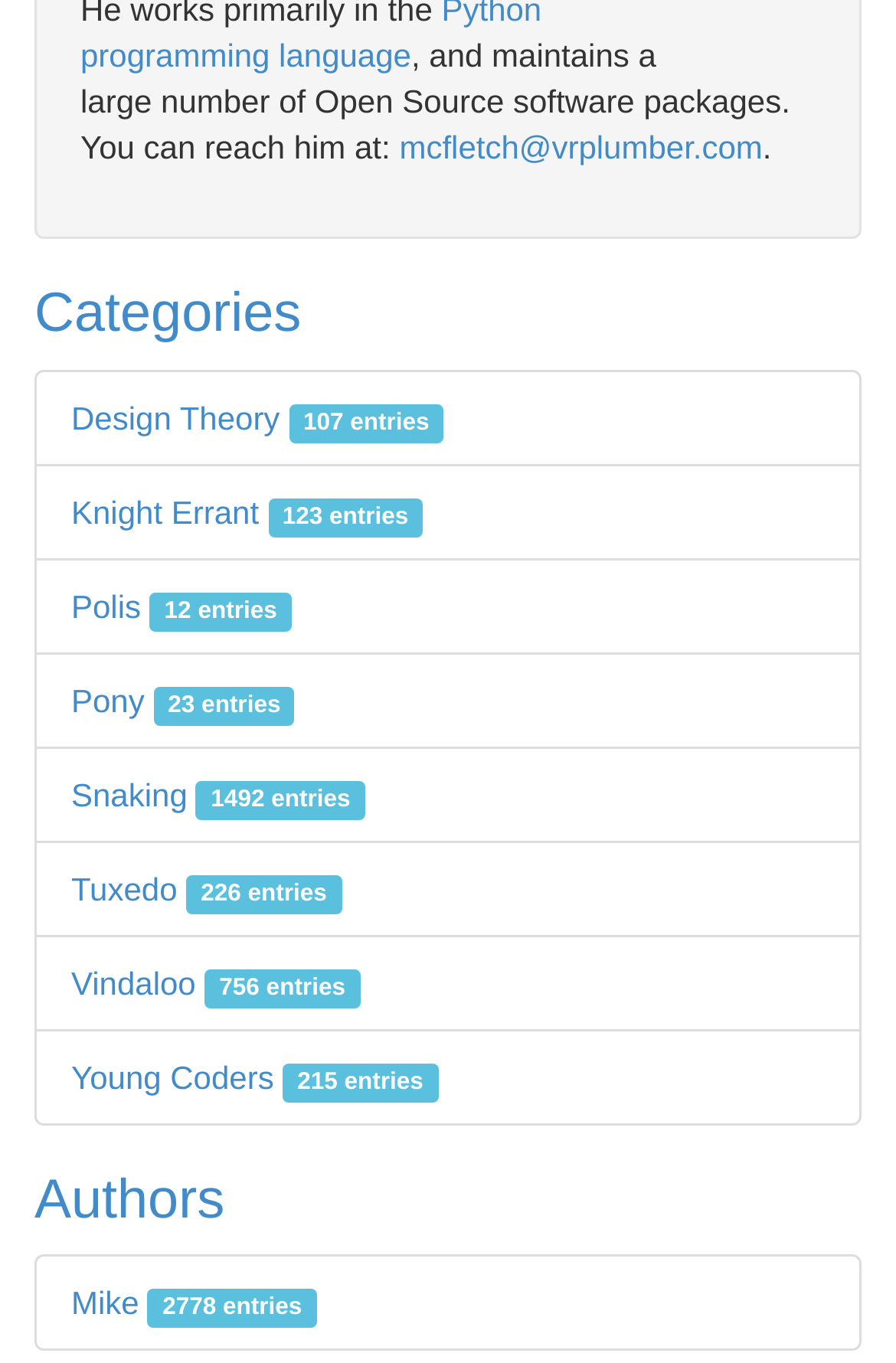Locate the bounding box coordinates of the element's region that should be clicked to carry out the following instruction: "go to design theory". The coordinates need to be four float numbers between 0 and 1, i.e., [left, top, right, bottom].

[0.079, 0.293, 0.495, 0.32]